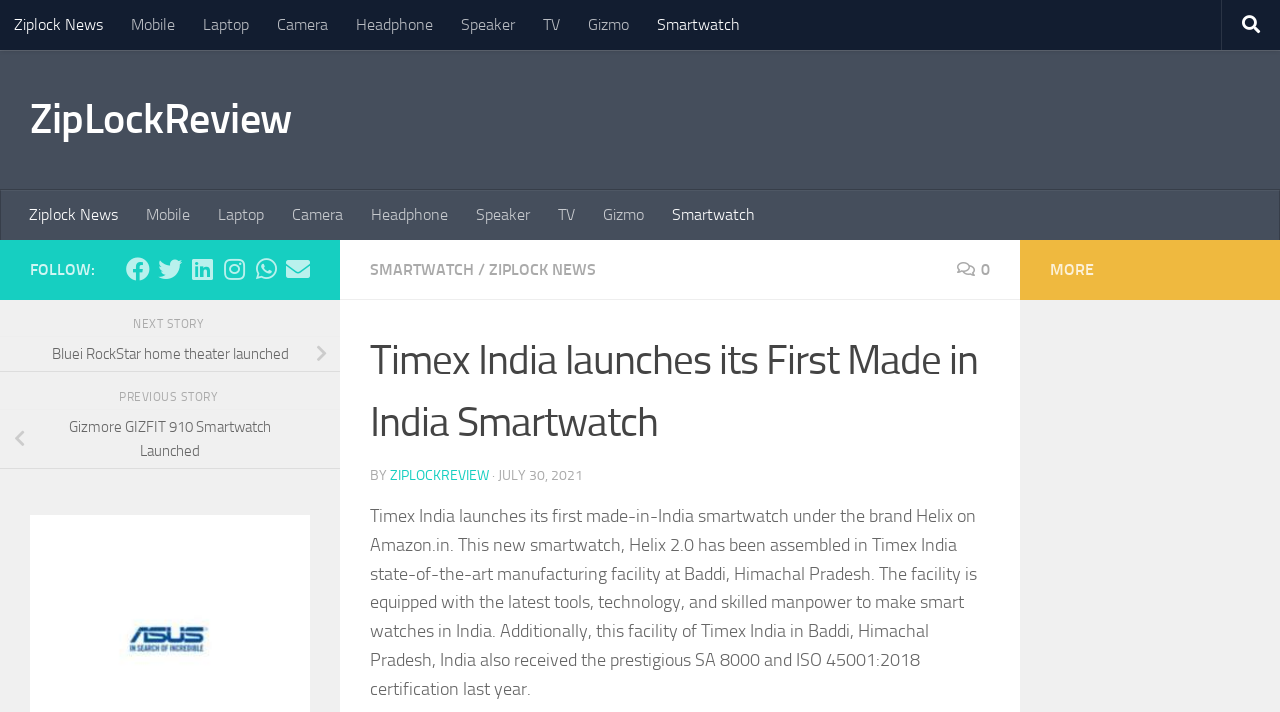Provide a comprehensive description of the webpage.

This webpage is about Timex India launching its first made-in-India smartwatch, Helix 2.0, on Amazon.in. At the top left, there is a navigation menu with links to different categories such as Mobile, Laptop, Camera, and Smartwatch. On the top right, there is a search button represented by a magnifying glass icon.

Below the navigation menu, there is a heading that reads "Timex India launches its First Made in India Smartwatch" followed by a subheading with the publication name "ZipLockReview" and the date "JULY 30, 2021". 

The main content of the webpage is a news article that describes the features of the Helix 2.0 smartwatch and its manufacturing facility in Baddi, Himachal Pradesh. The article is divided into paragraphs and provides detailed information about the smartwatch and its production process.

On the right side of the webpage, there are social media links to follow the publication on Facebook, Twitter, LinkedIn, Instagram, WhatsApp, and Email. Below the social media links, there are two links to previous and next news stories.

At the bottom of the webpage, there are two more news article links, one about the launch of Bluei RockStar home theater and another about the Gizmore GIZFIT 910 Smartwatch. Finally, there is a "MORE" button at the bottom right corner of the webpage.